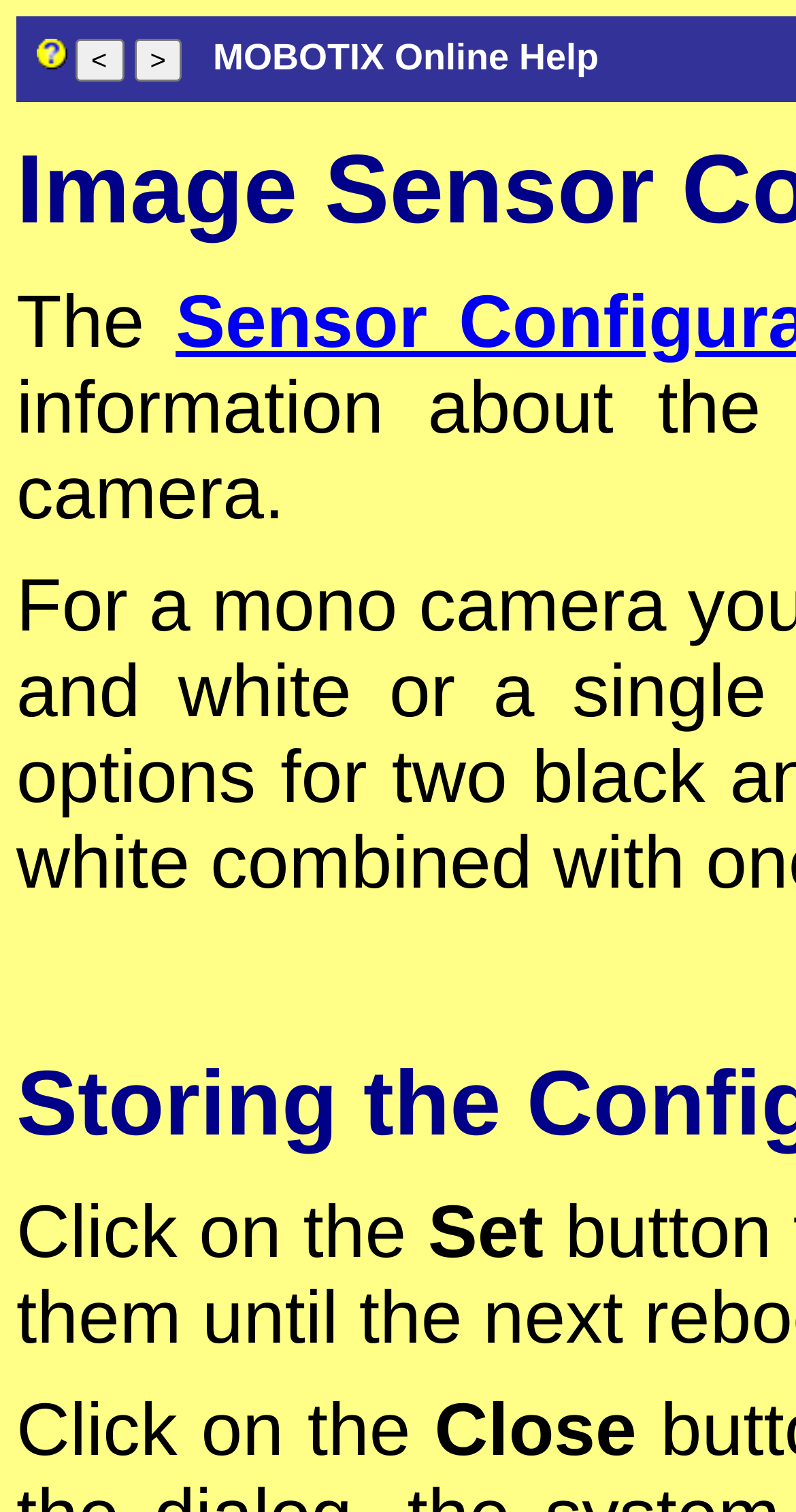How many navigation buttons are there?
Using the information presented in the image, please offer a detailed response to the question.

I counted the number of navigation buttons by looking at the button elements with the text '<' and '>' which are located next to each other, indicating that there are two navigation buttons.